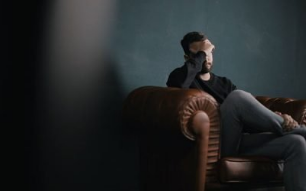Describe all elements and aspects of the image.

In a contemplative moment, a man sits on a plush, brown leather sofa, visibly reflecting on his experiences and emotions. He has one hand resting on his forehead, a gesture that suggests deep thought or perhaps stress, while his other arm supports his posture. The backdrop features a muted blue wall, creating a serene yet introspective atmosphere. This image encapsulates themes of mental health awareness and personal reflection, resonating with the insights shared in the surrounding article on gestalt therapy and the exploration of individual needs, particularly in the context of psychotherapy and self-organization.